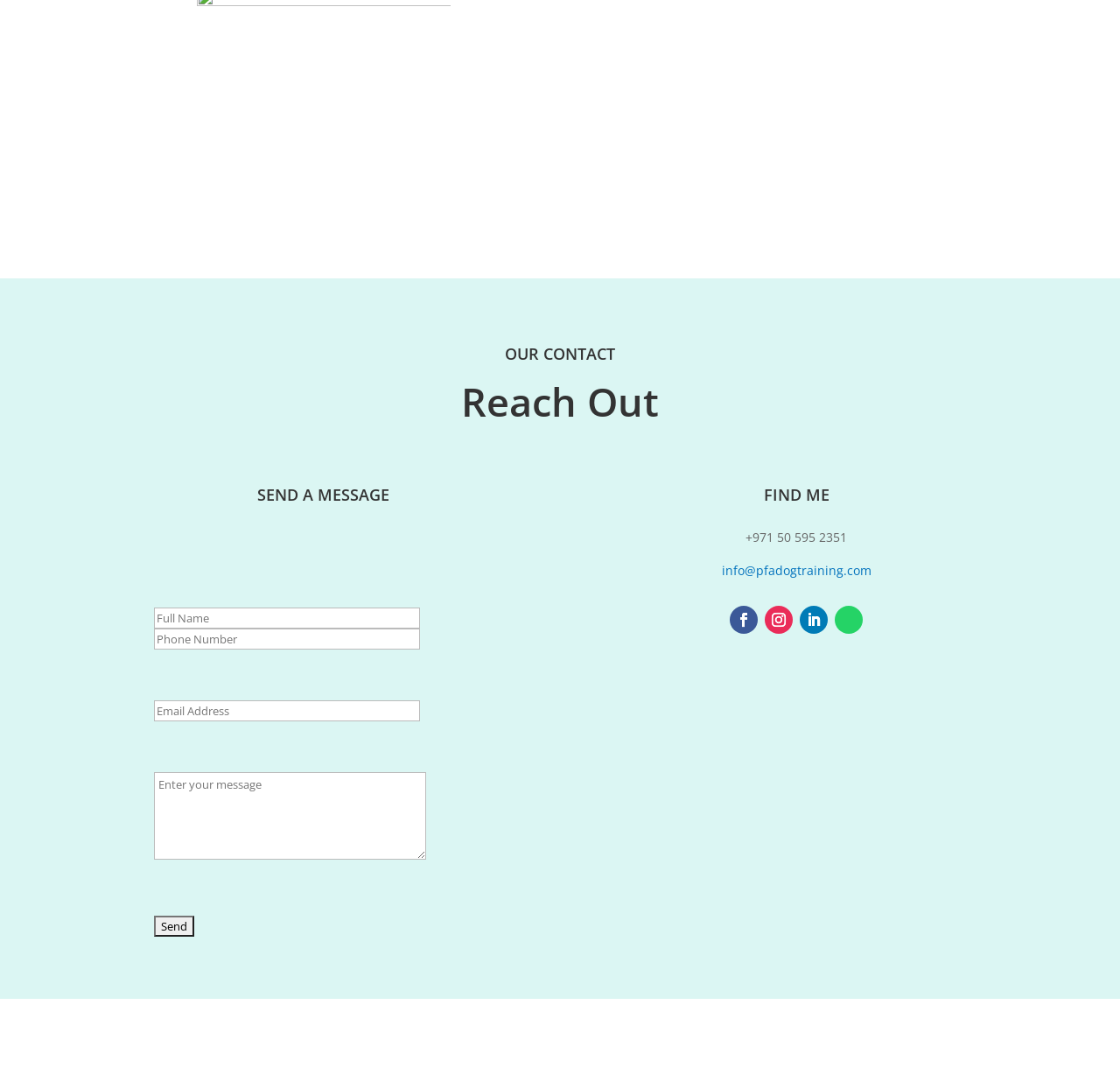Specify the bounding box coordinates of the element's area that should be clicked to execute the given instruction: "Visit the MLS Now homepage". The coordinates should be four float numbers between 0 and 1, i.e., [left, top, right, bottom].

None